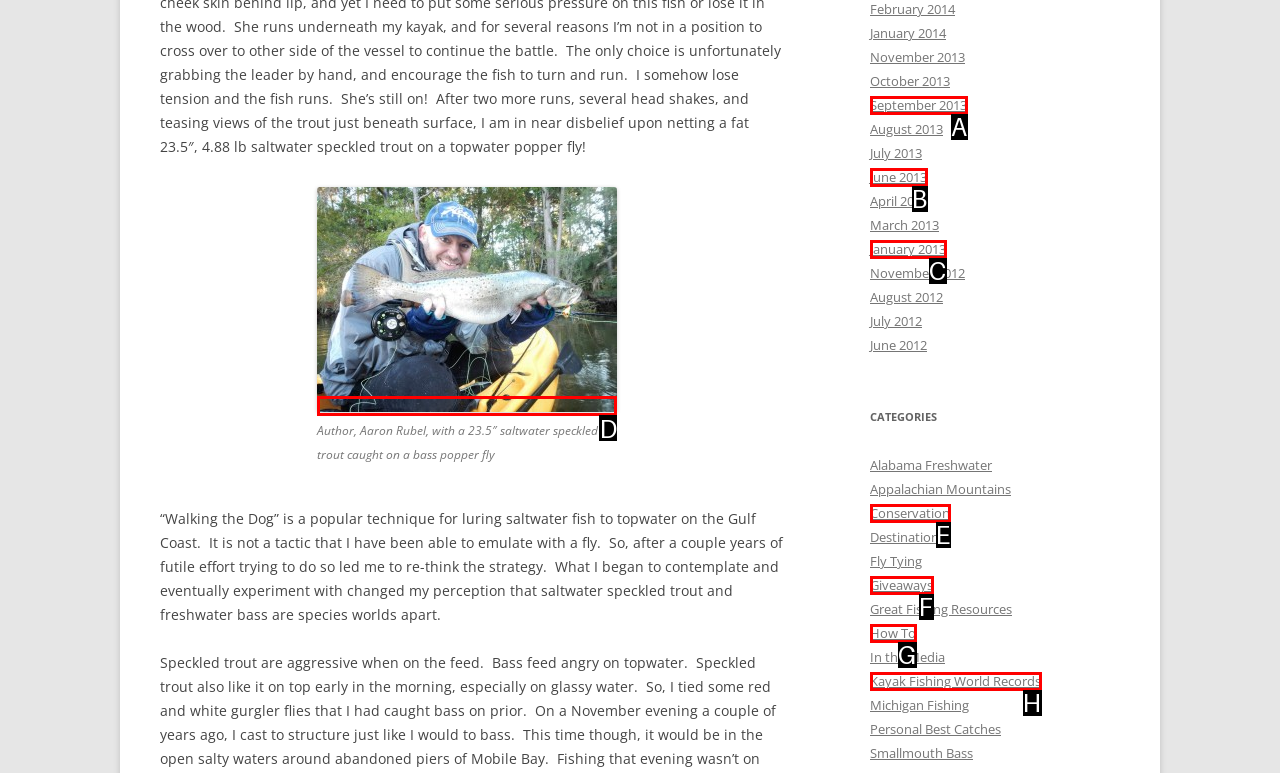Indicate which red-bounded element should be clicked to perform the task: Go to Video Converter Answer with the letter of the correct option.

None